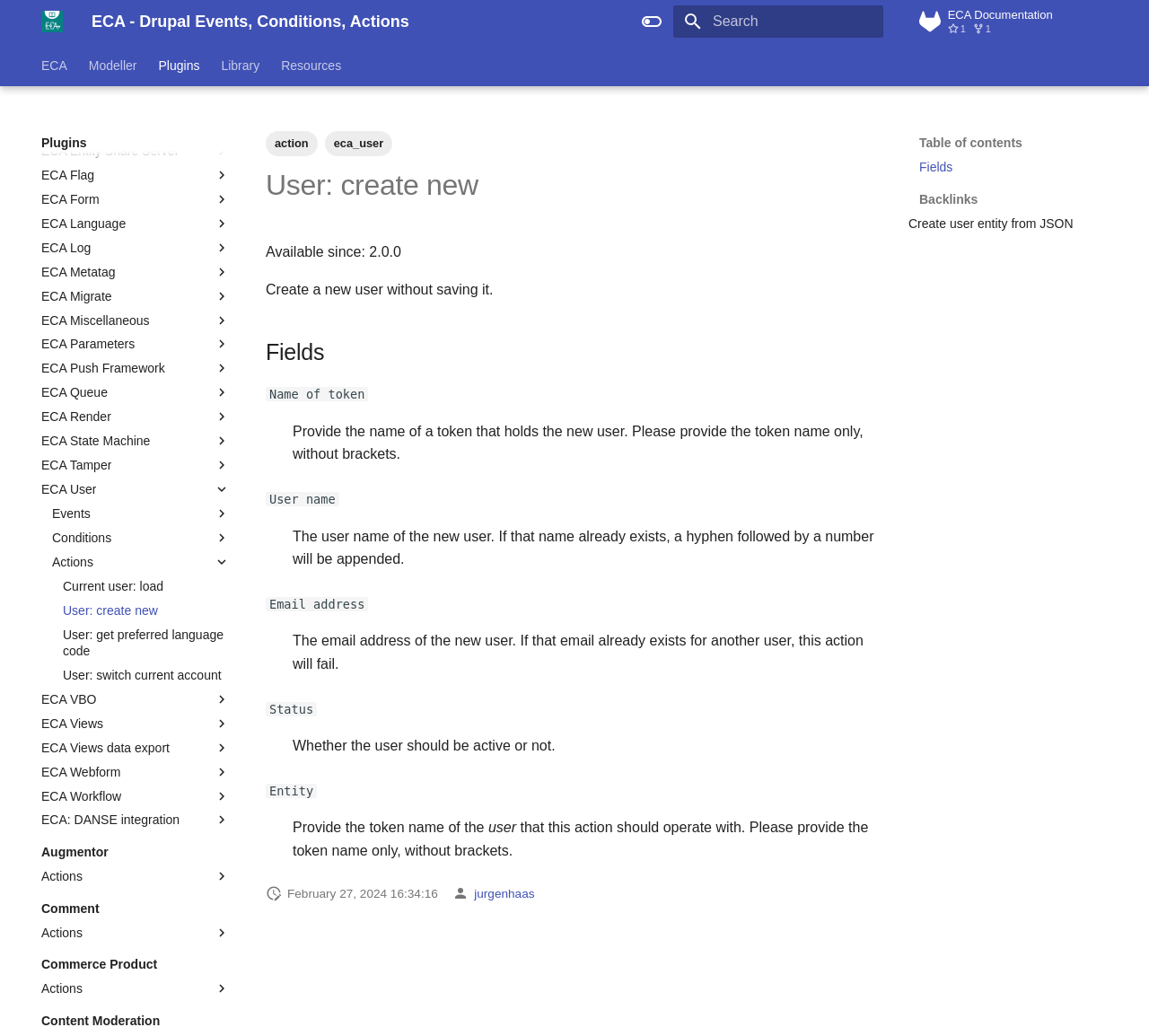From the details in the image, provide a thorough response to the question: How many static texts are there in the article section?

I counted the static texts in the article section and found two: 'Available since: 2.0.0' and 'Create a new user without saving it.'.